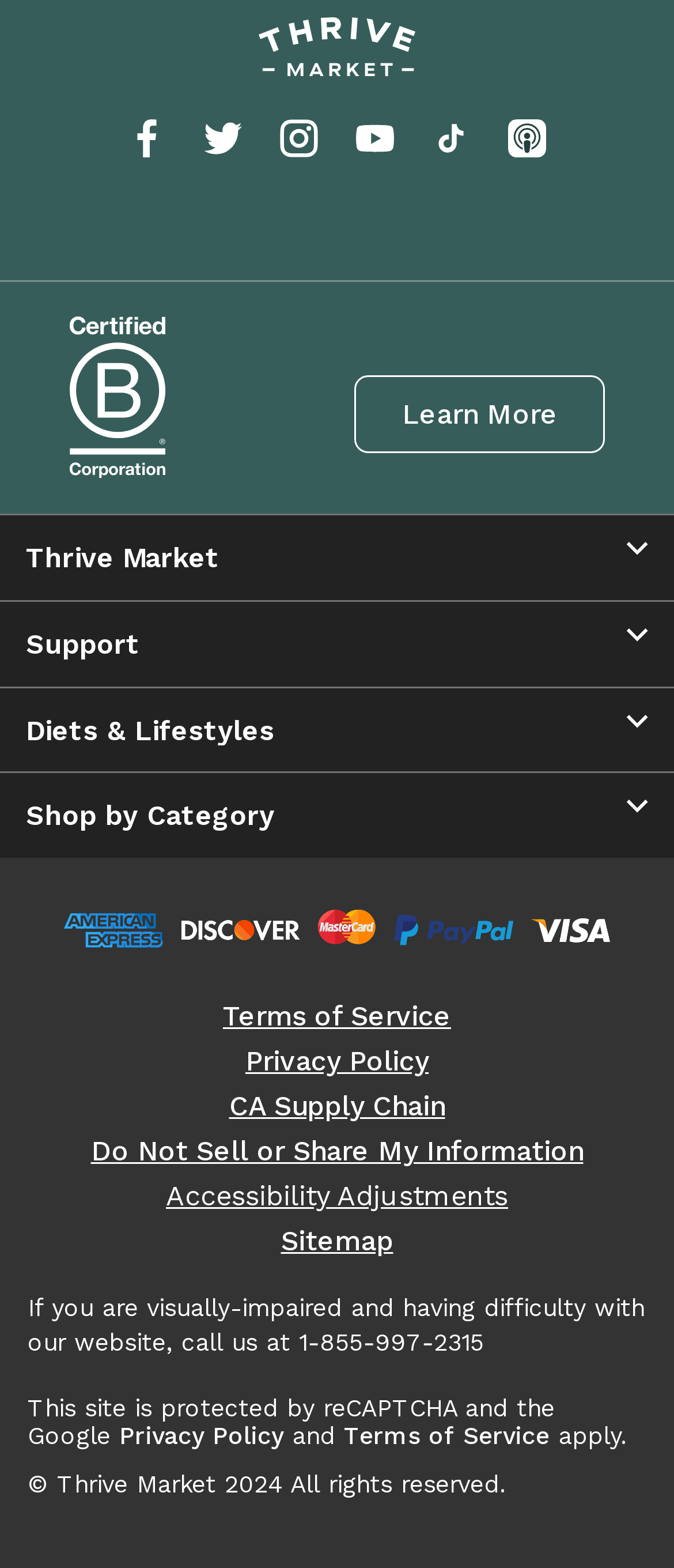What is the name of the website?
Please answer the question as detailed as possible.

The name of the website can be inferred from the image element with the text 'Thrive Market' at the top of the page, which is likely the logo of the website.